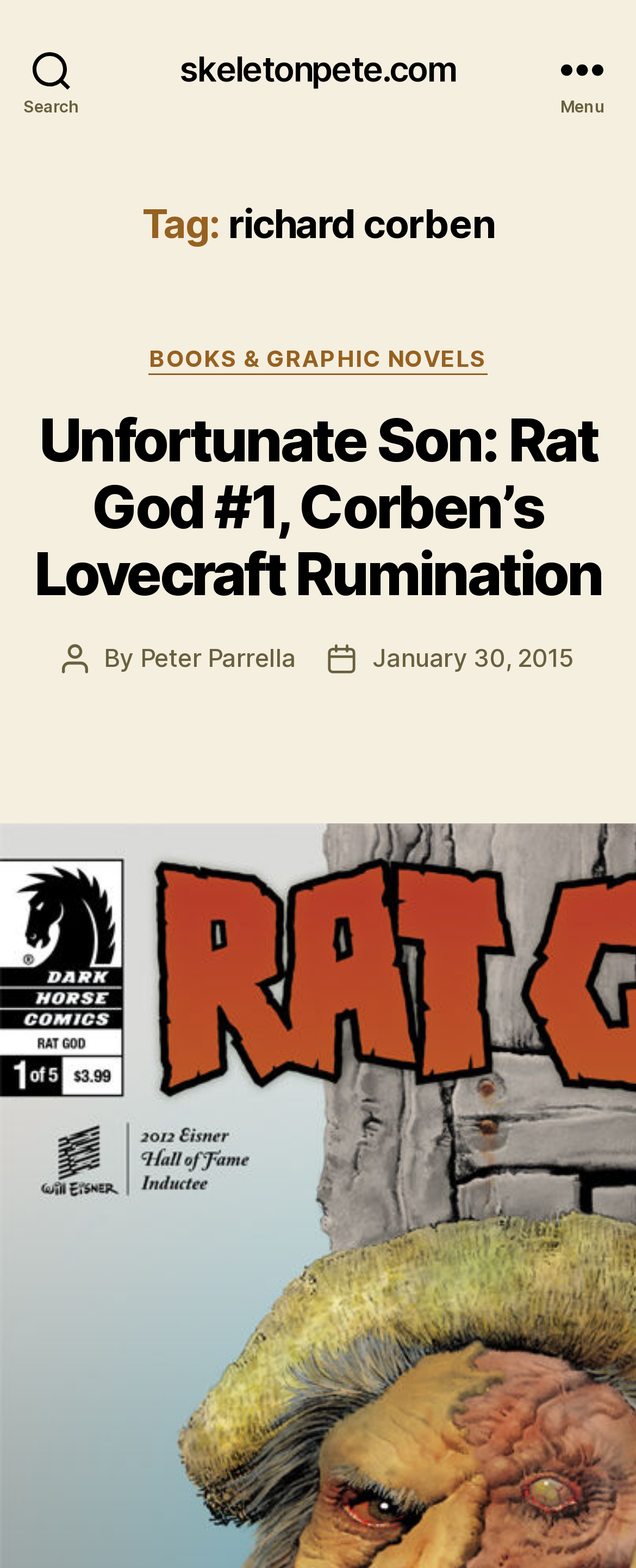Based on the element description, predict the bounding box coordinates (top-left x, top-left y, bottom-right x, bottom-right y) for the UI element in the screenshot: Search

[0.0, 0.0, 0.162, 0.087]